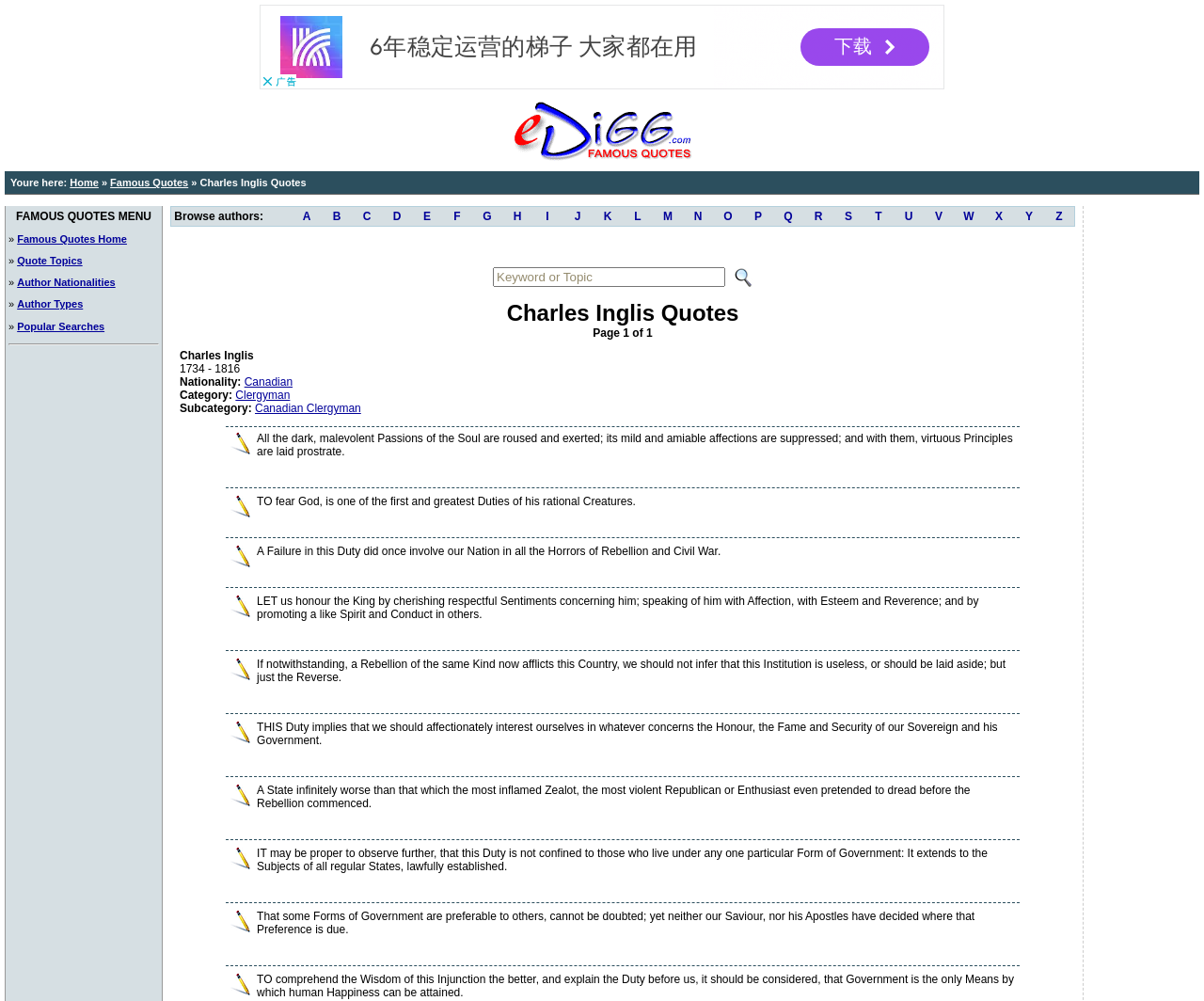Identify the bounding box for the UI element described as: "aria-label="Advertisement" name="aswift_3" title="Advertisement"". Ensure the coordinates are four float numbers between 0 and 1, formatted as [left, top, right, bottom].

[0.902, 0.206, 0.996, 0.77]